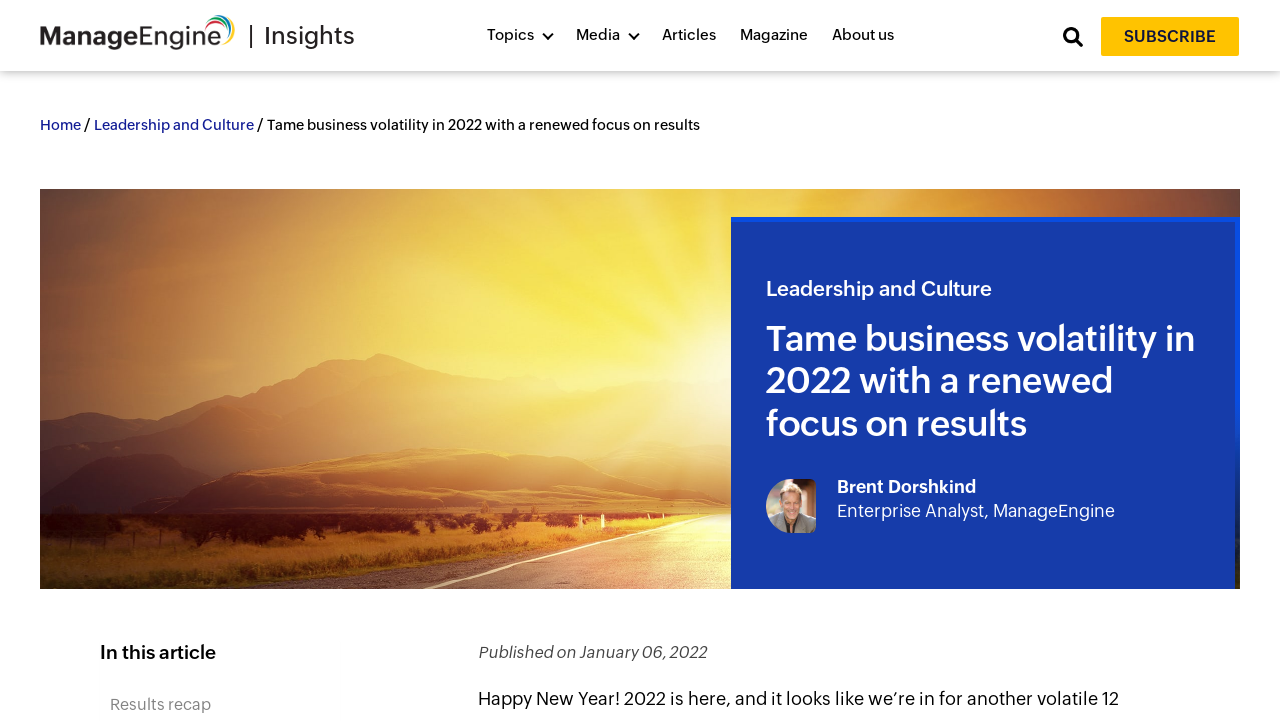Pinpoint the bounding box coordinates of the clickable element needed to complete the instruction: "Subscribe to the newsletter". The coordinates should be provided as four float numbers between 0 and 1: [left, top, right, bottom].

[0.86, 0.024, 0.968, 0.078]